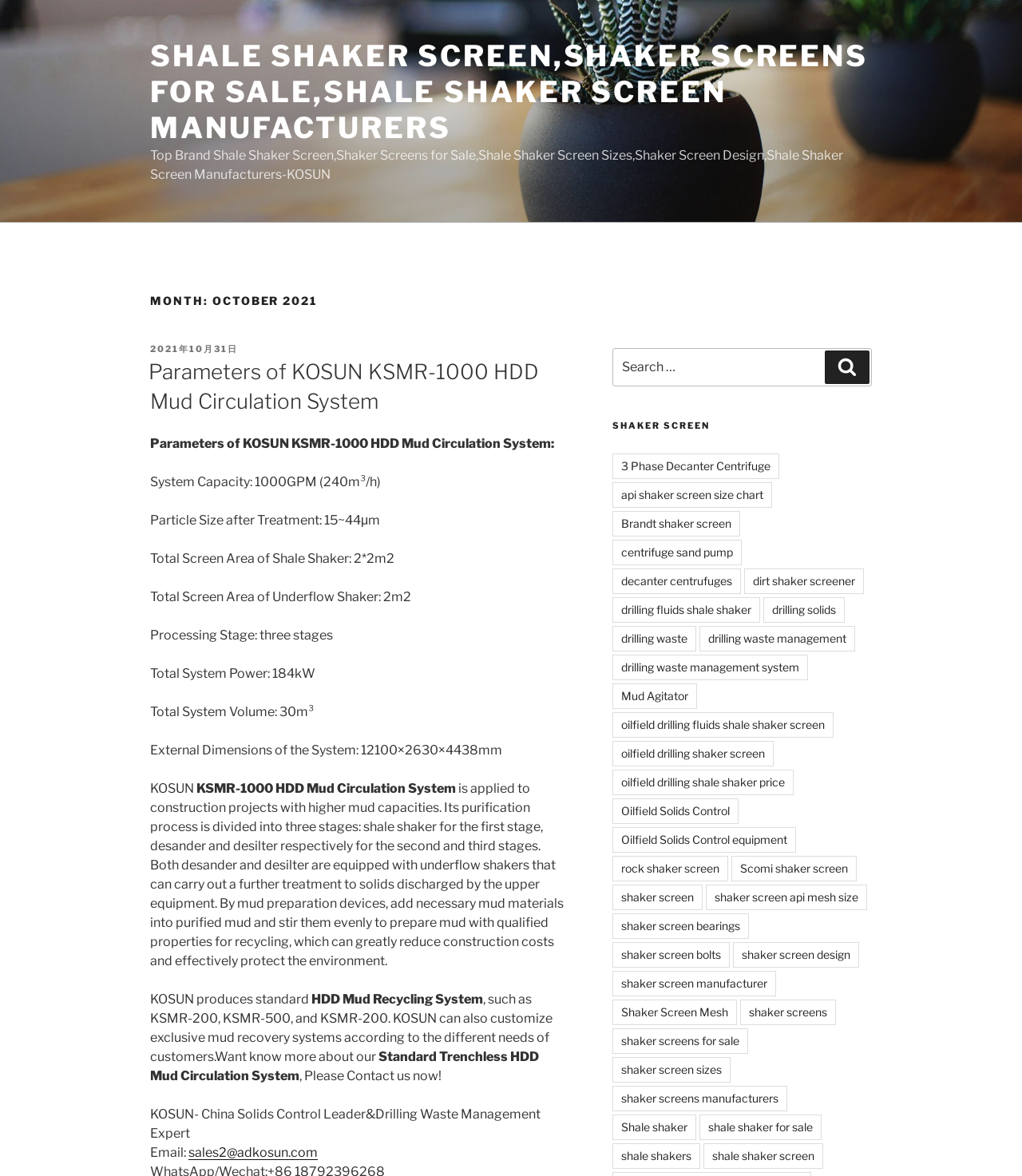Pinpoint the bounding box coordinates of the area that must be clicked to complete this instruction: "Click on the 'SHALE SHAKER SCREEN,SHAKER SCREENS FOR SALE,SHALE SHAKER SCREEN MANUFACTURERS' link".

[0.147, 0.033, 0.849, 0.124]